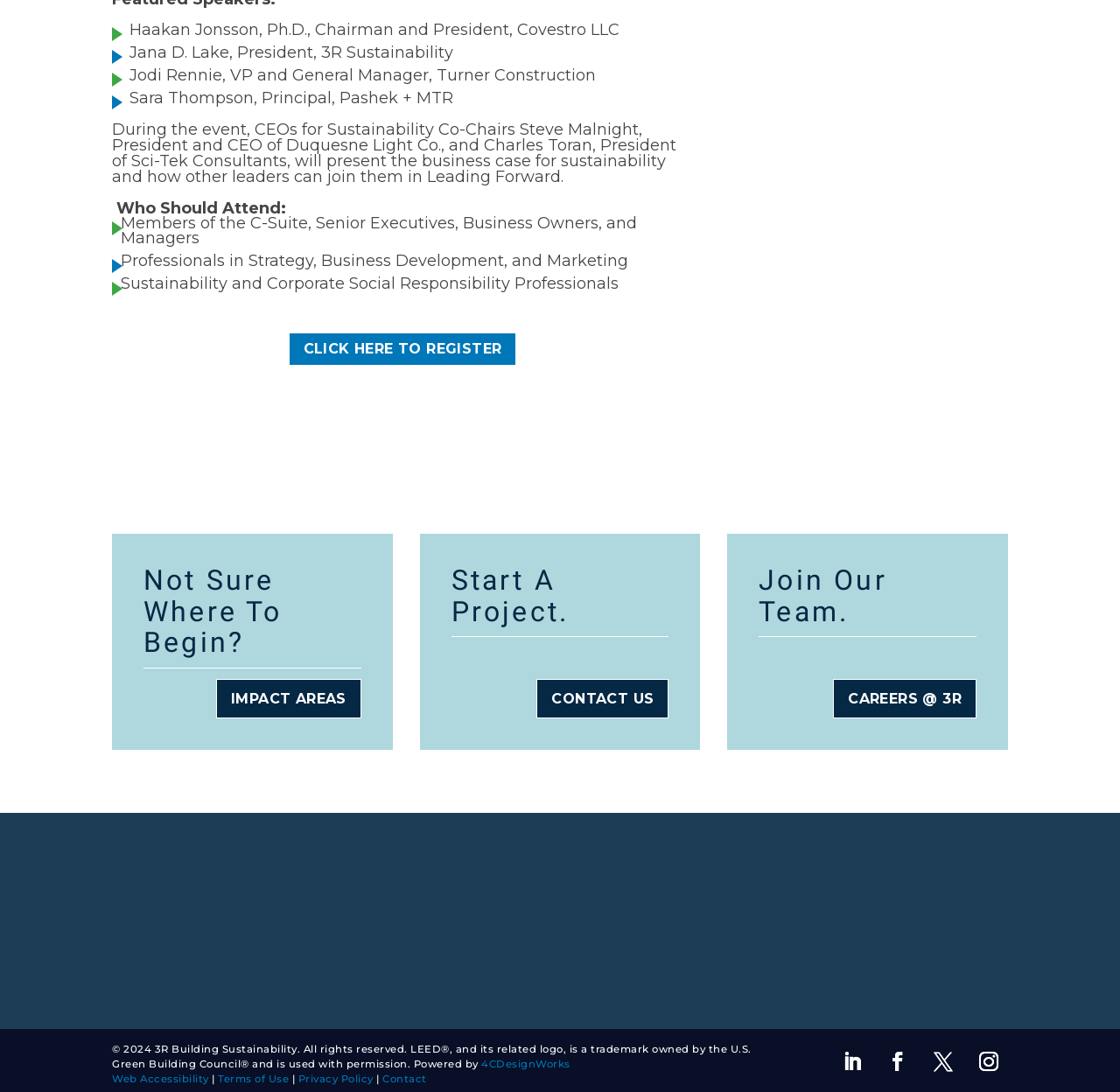Please look at the image and answer the question with a detailed explanation: What is the logo located at the bottom left of the webpage?

The webpage contains several logos at the bottom, and the one located at the bottom left is the Women Owned logo, indicating that the company 3R Building Sustainability is a women-owned business.